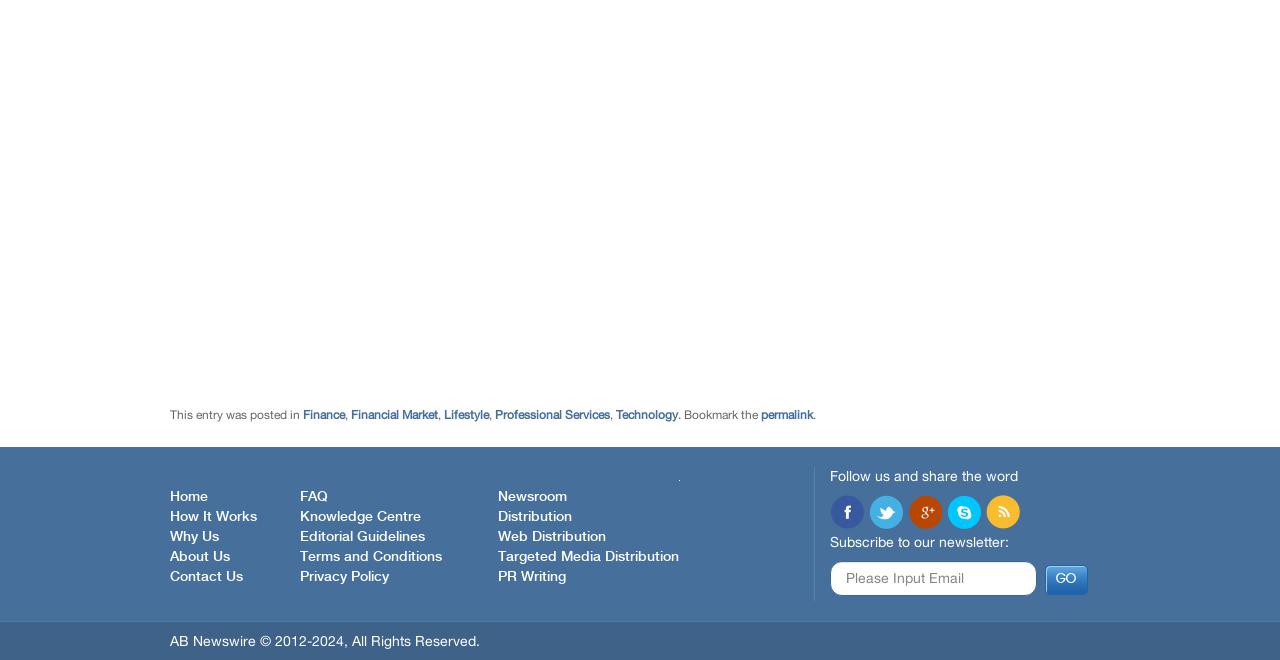Identify the bounding box coordinates of the clickable section necessary to follow the following instruction: "go to the Home page". The coordinates should be presented as four float numbers from 0 to 1, i.e., [left, top, right, bottom].

None